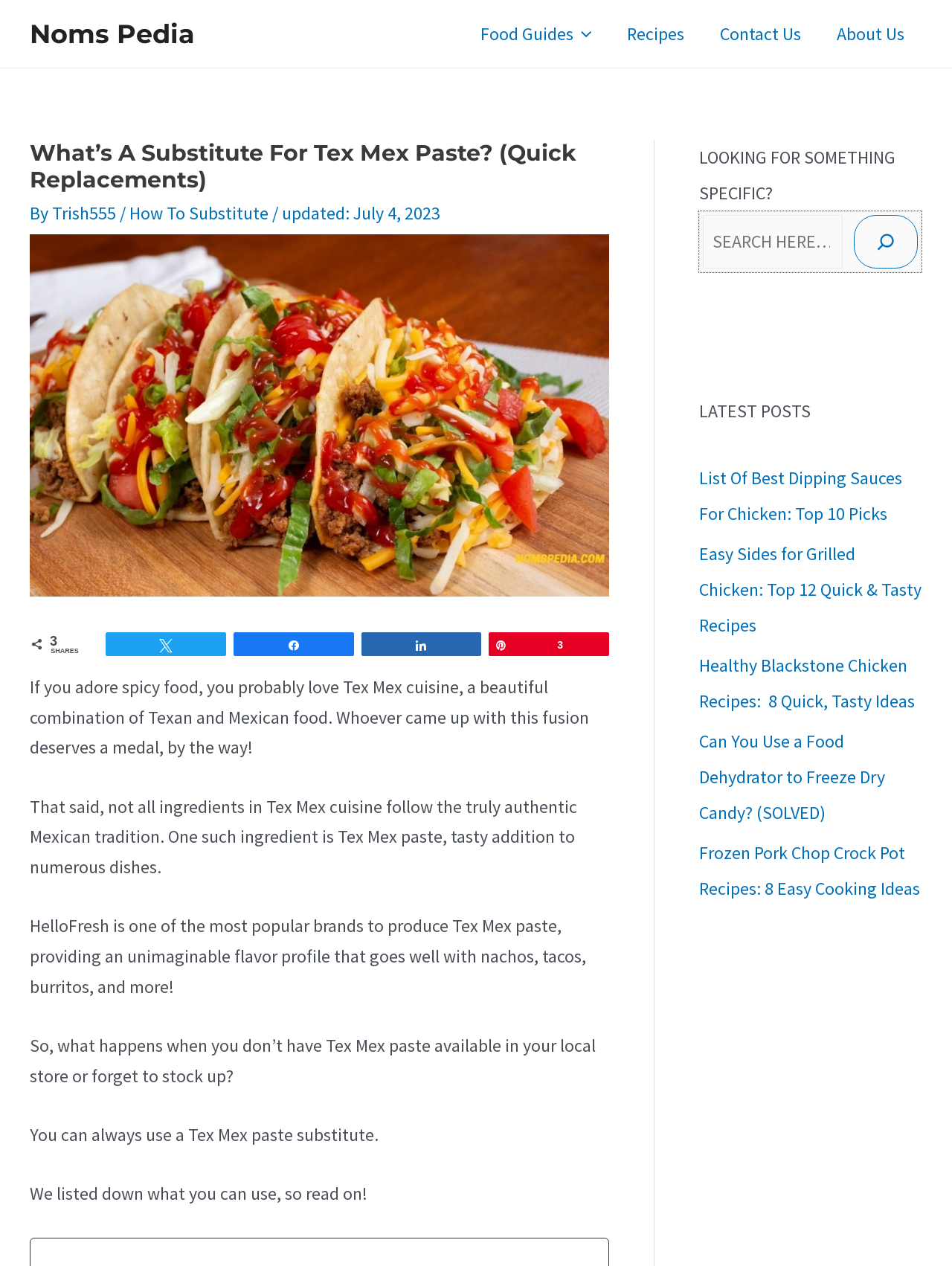What type of cuisine is Tex Mex? Based on the image, give a response in one word or a short phrase.

Fusion of Texan and Mexican